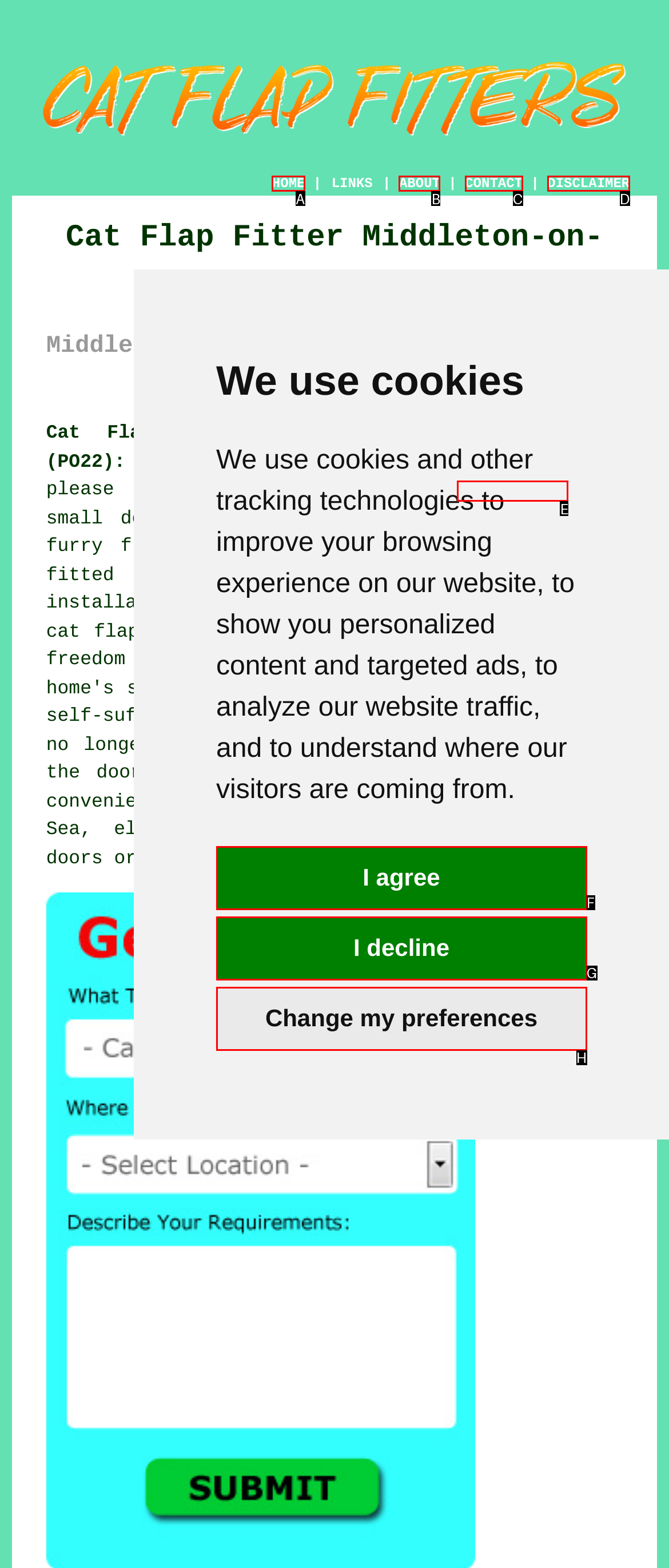Select the HTML element that corresponds to the description: DISCLAIMER. Answer with the letter of the matching option directly from the choices given.

D